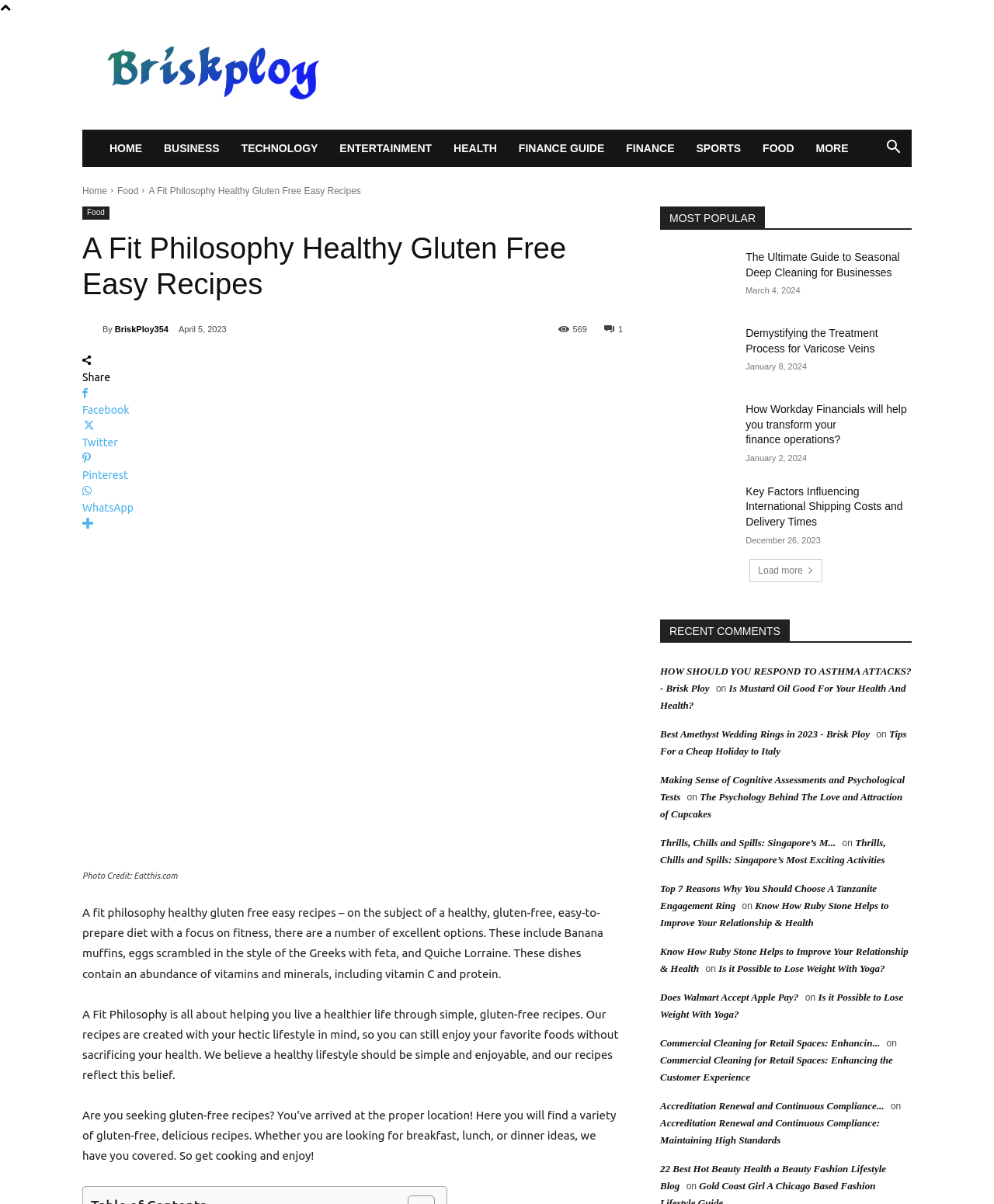Use the details in the image to answer the question thoroughly: 
What is the focus of the recipes on this webpage?

The recipes on this webpage seem to focus on fitness and health, as indicated by the title 'A Fit Philosophy' and the emphasis on gluten-free and easy-to-prepare dishes, suggesting that the recipes are designed to support a healthy and active lifestyle.